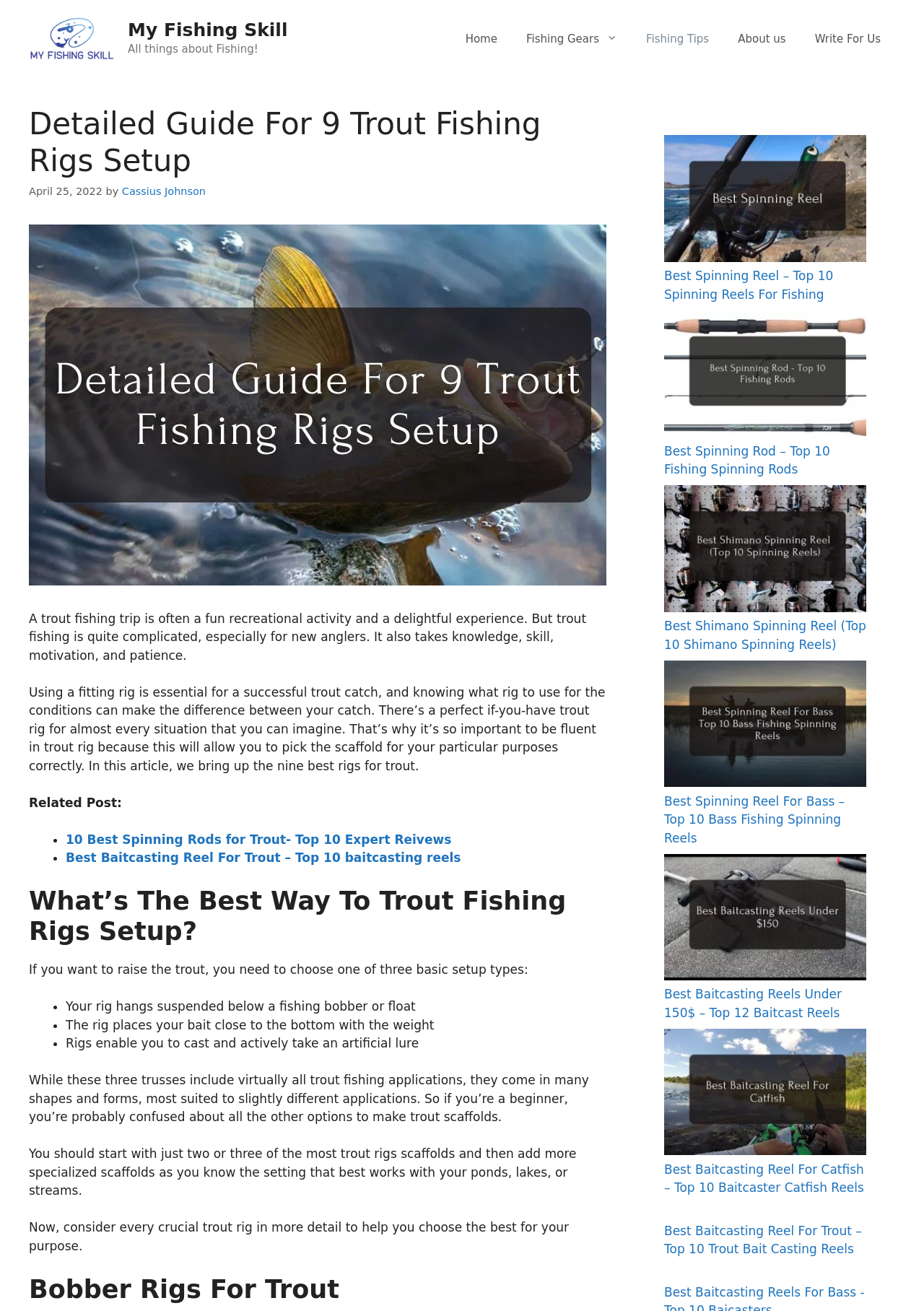Can you look at the image and give a comprehensive answer to the question:
How many trout fishing rigs are discussed in the article?

The article mentions that it will discuss the nine best rigs for trout, implying that there are nine different trout fishing rigs that will be covered in the article.